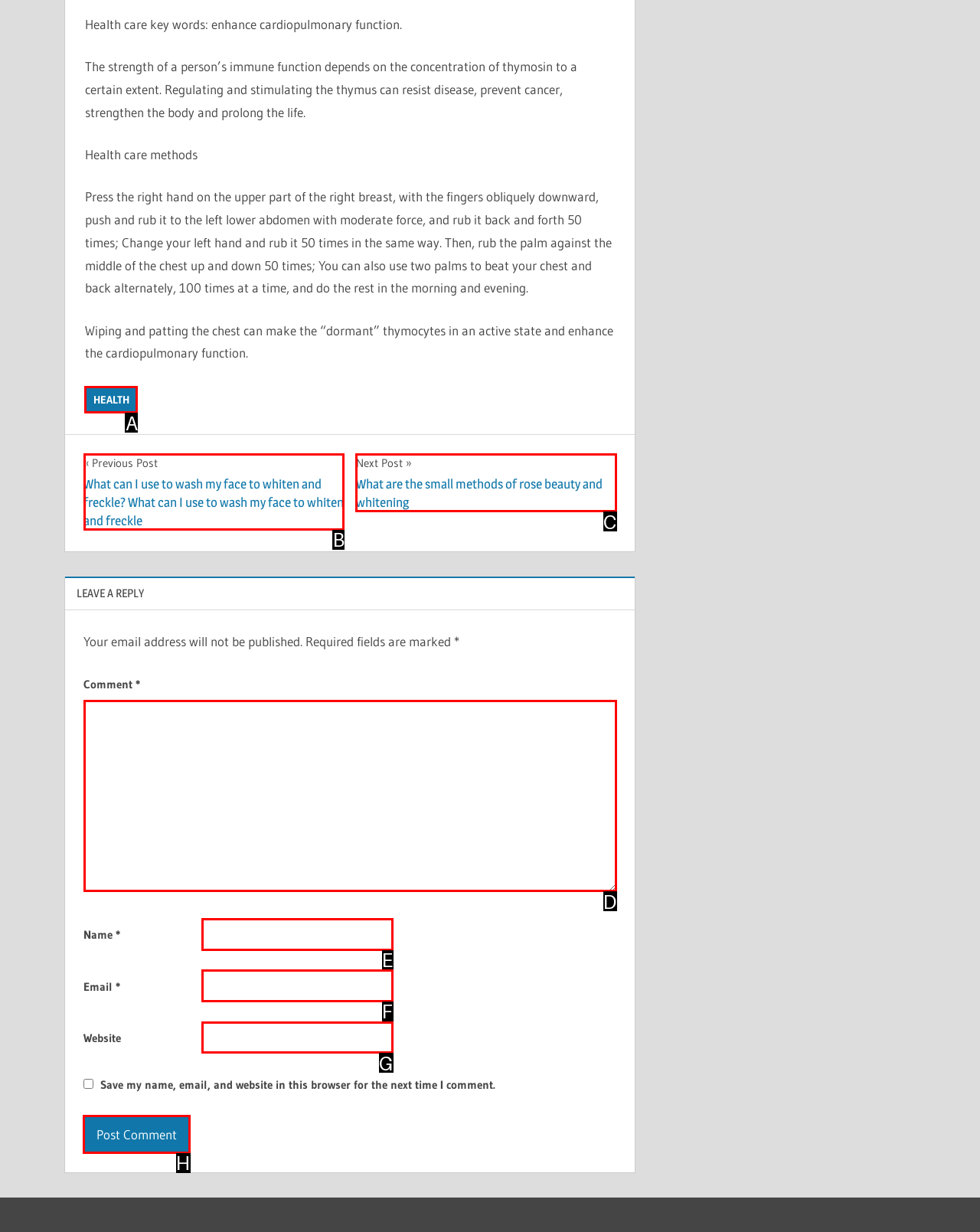Select the HTML element to finish the task: Click the 'Post Comment' button Reply with the letter of the correct option.

H